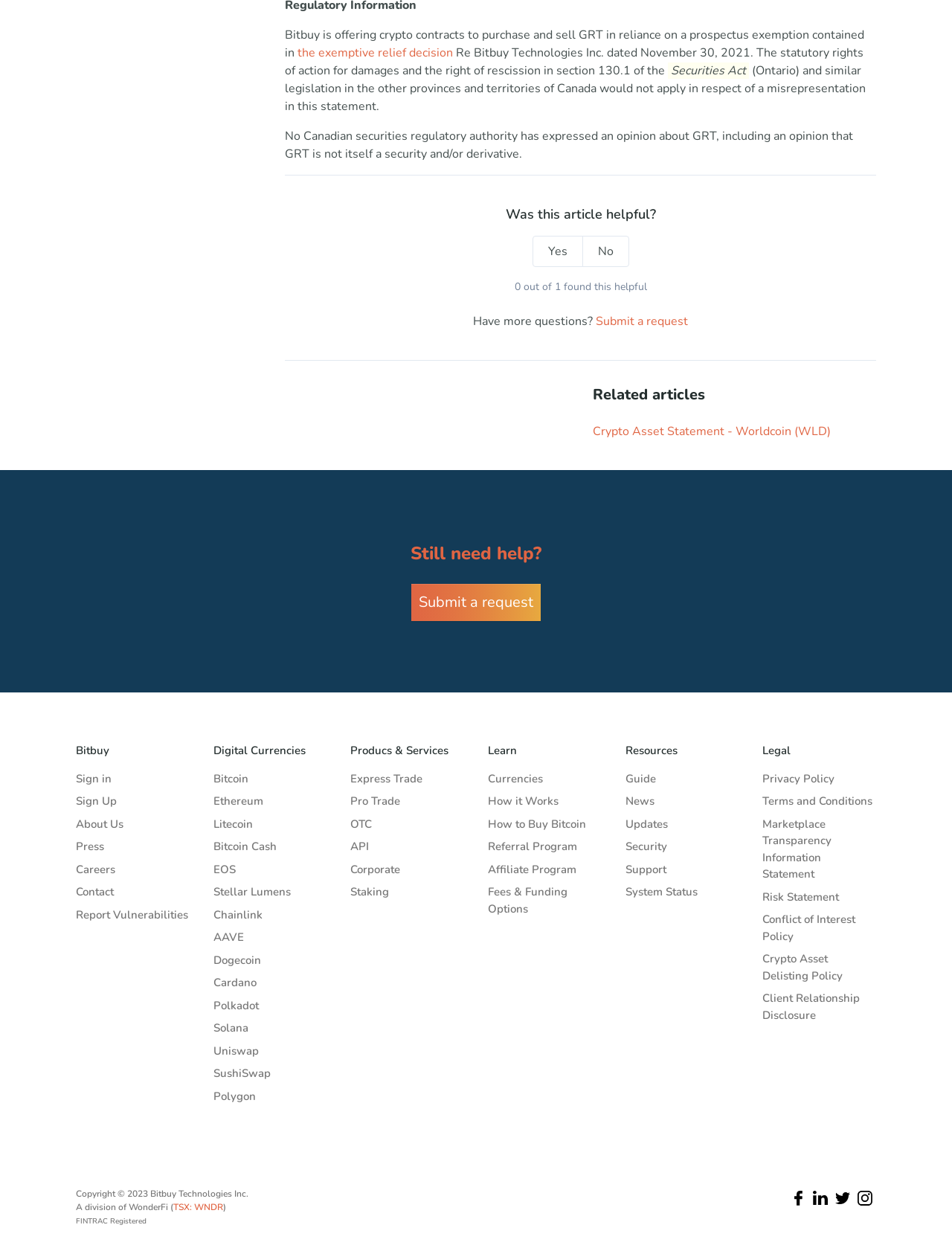Determine the bounding box coordinates of the target area to click to execute the following instruction: "View related articles."

[0.622, 0.307, 0.92, 0.324]